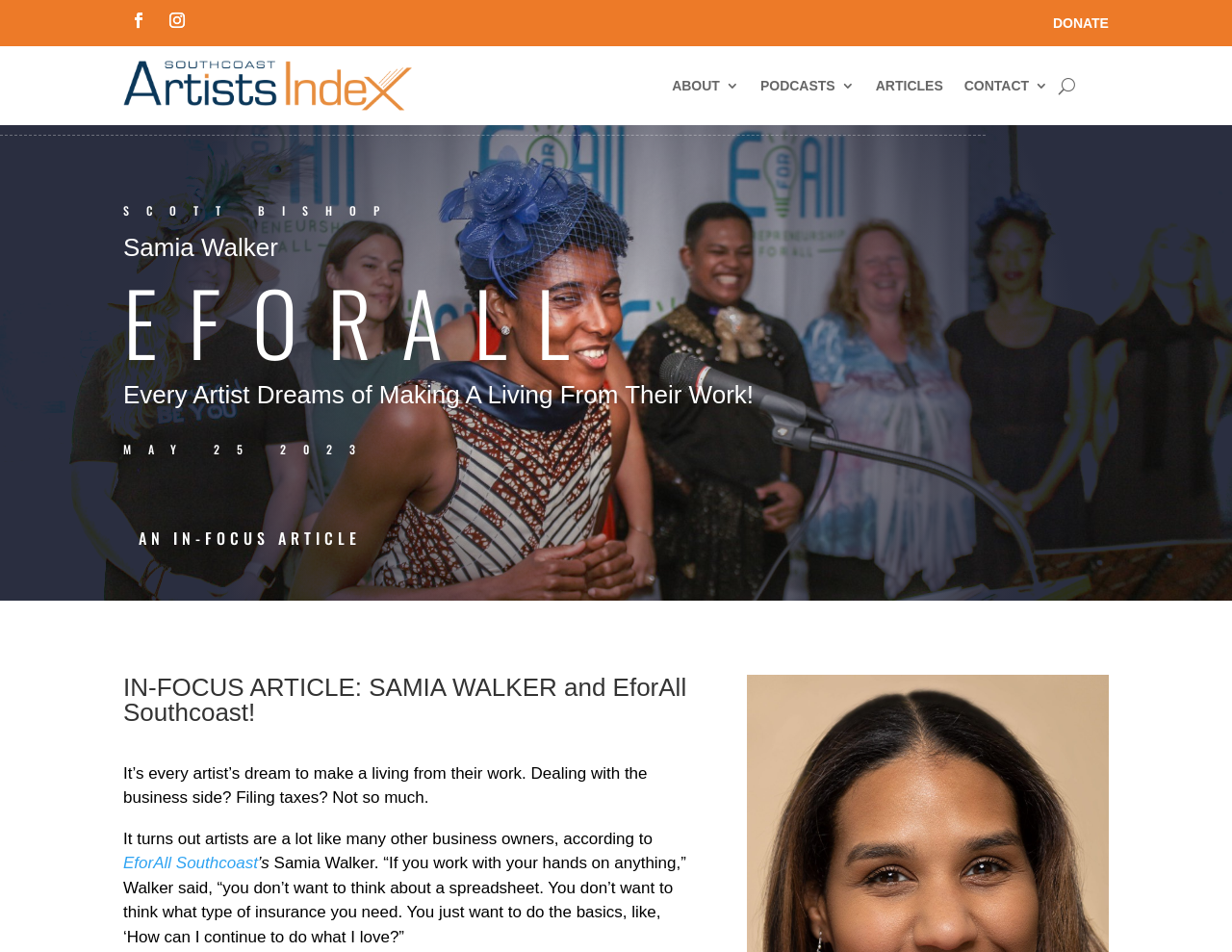Please identify the bounding box coordinates of the clickable region that I should interact with to perform the following instruction: "Go to the ABOUT page". The coordinates should be expressed as four float numbers between 0 and 1, i.e., [left, top, right, bottom].

[0.545, 0.083, 0.6, 0.105]